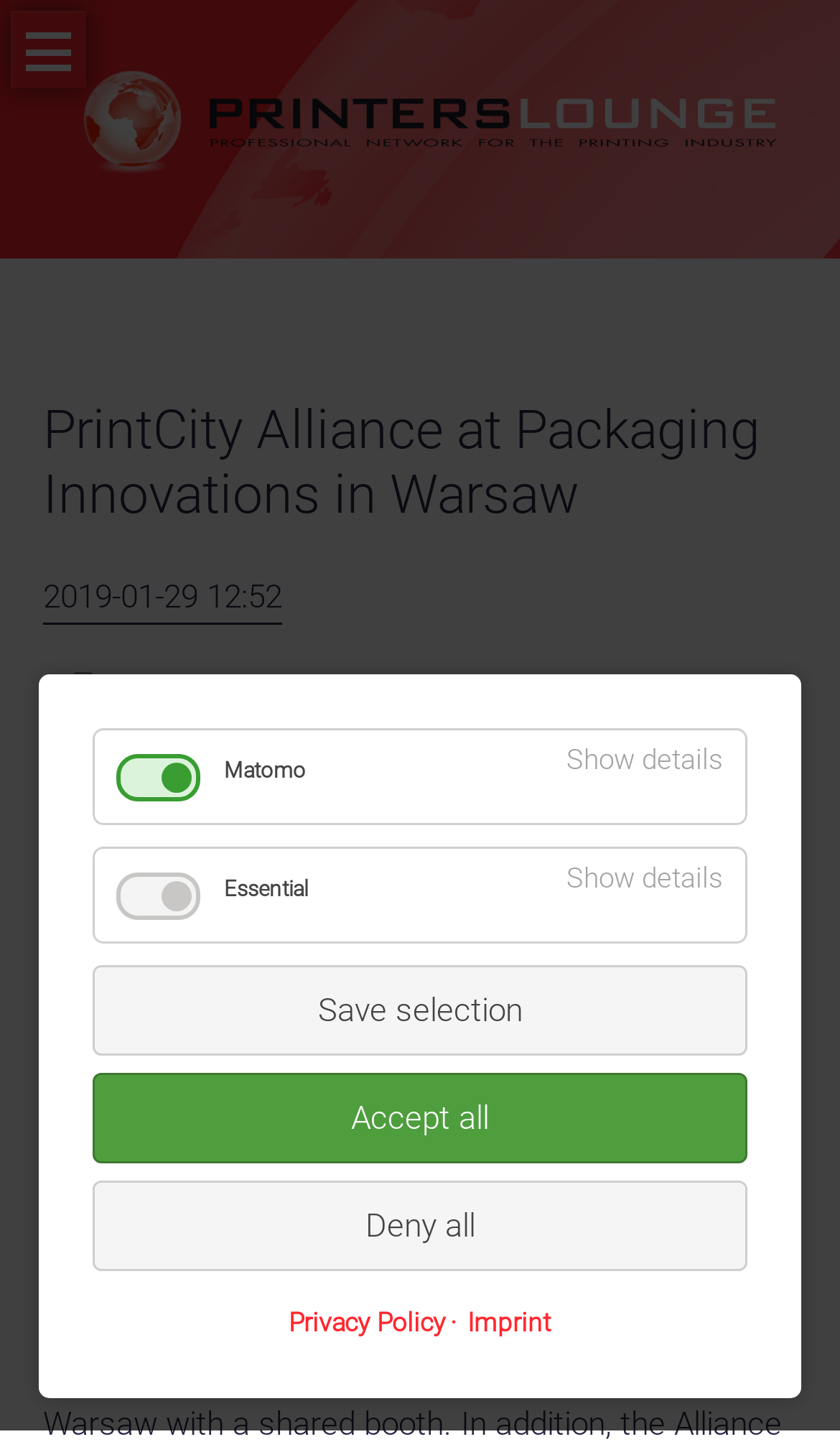Find the bounding box coordinates for the area that should be clicked to accomplish the instruction: "Go to Privacy Policy".

[0.344, 0.9, 0.531, 0.929]